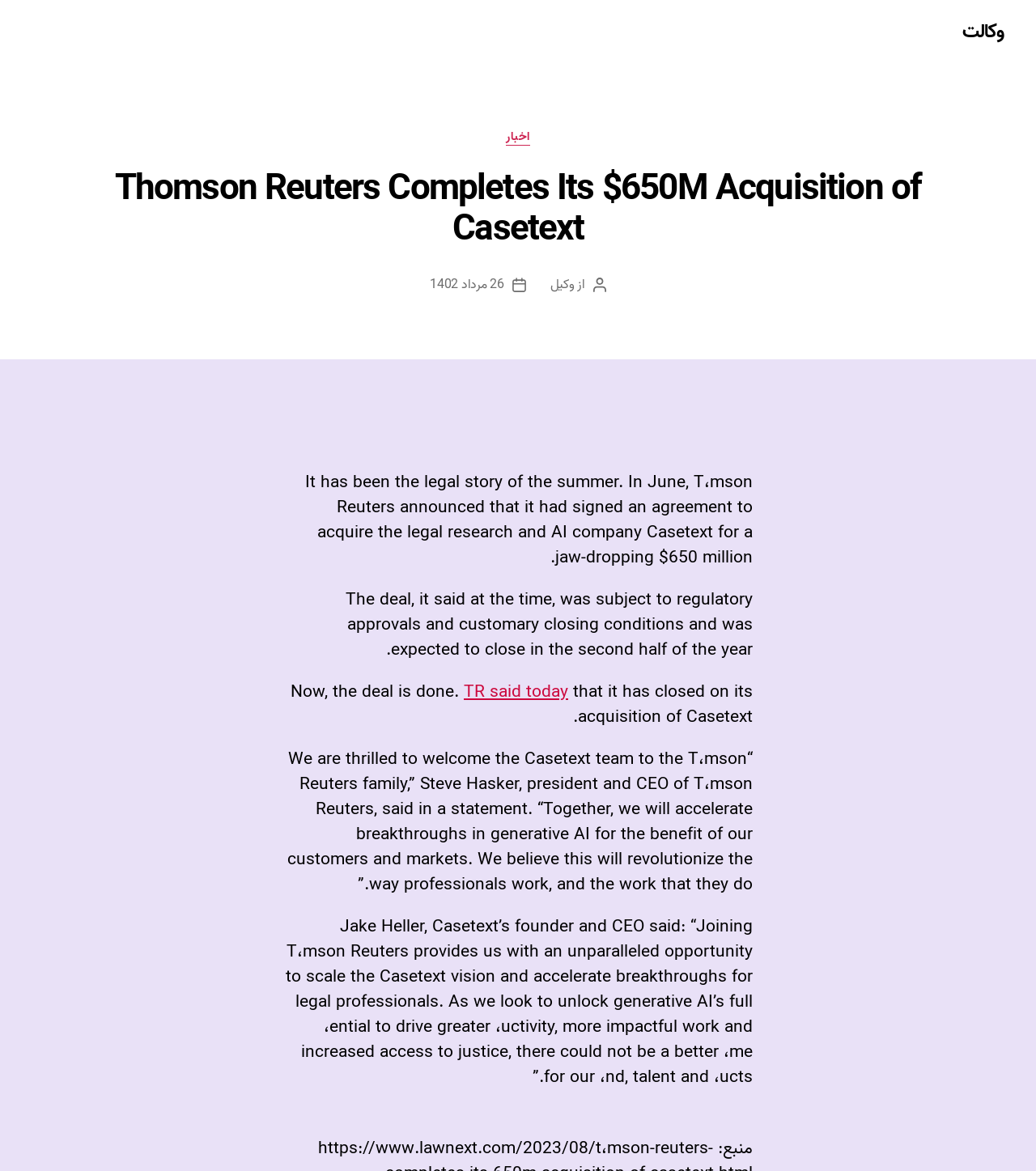Who is the CEO of Thomson Reuters?
Using the visual information, respond with a single word or phrase.

Steve Hasker